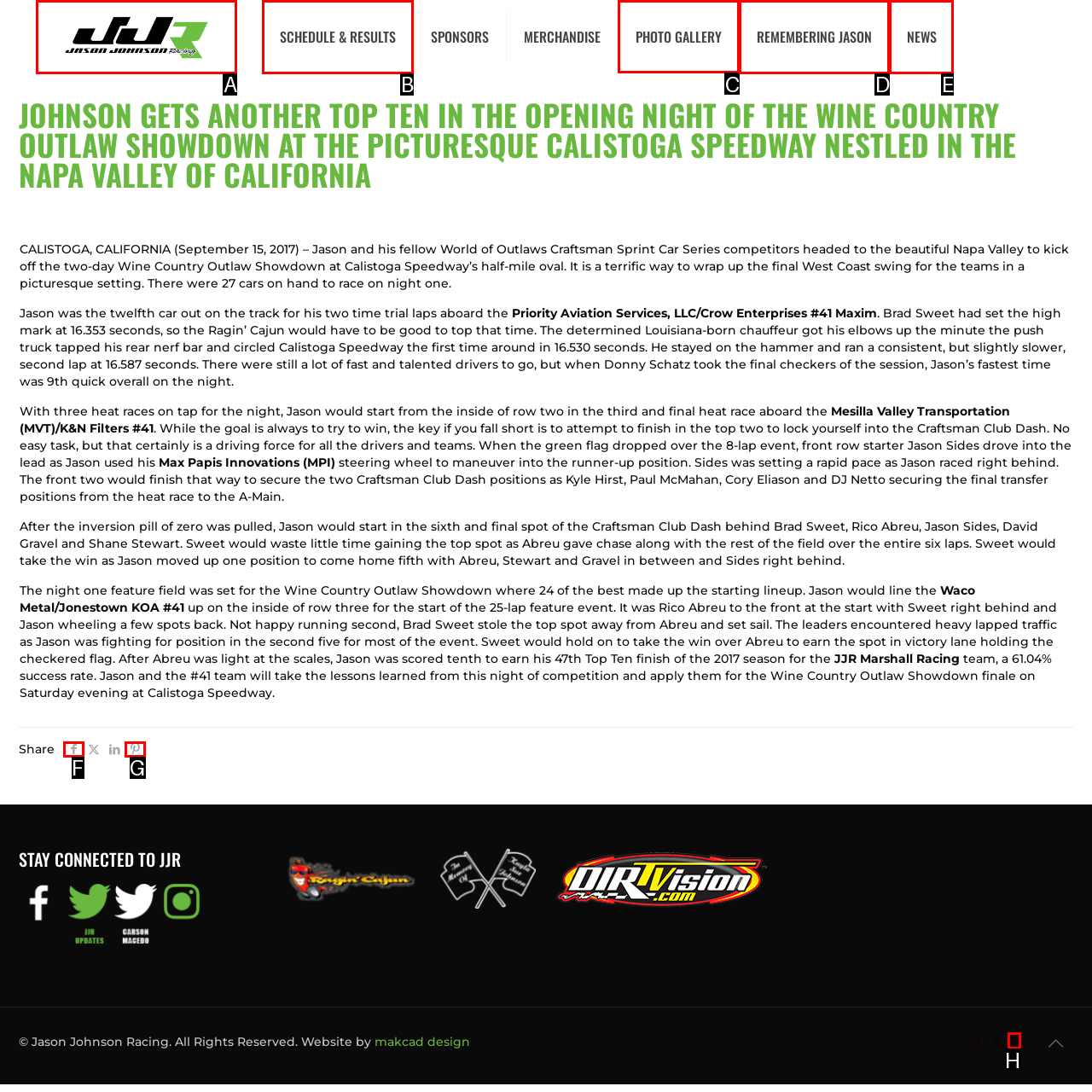Find the correct option to complete this instruction: Open the PHOTO GALLERY. Reply with the corresponding letter.

C